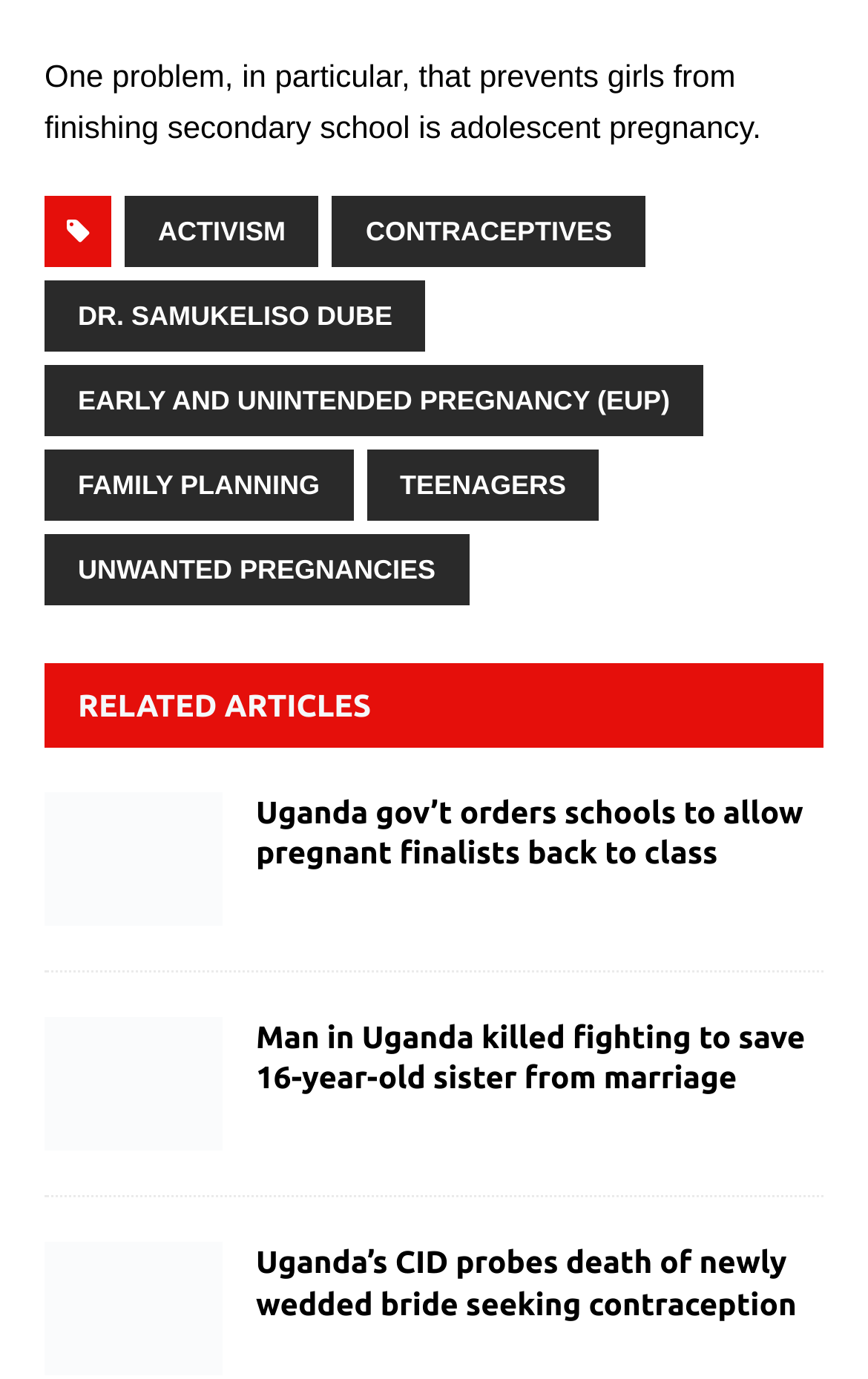How many figures are in the second article under 'RELATED ARTICLES'?
Offer a detailed and exhaustive answer to the question.

In the second article under 'RELATED ARTICLES', there is one figure, which is an image related to the article 'Uganda gov’t orders schools to allow pregnant finalists back to class'.